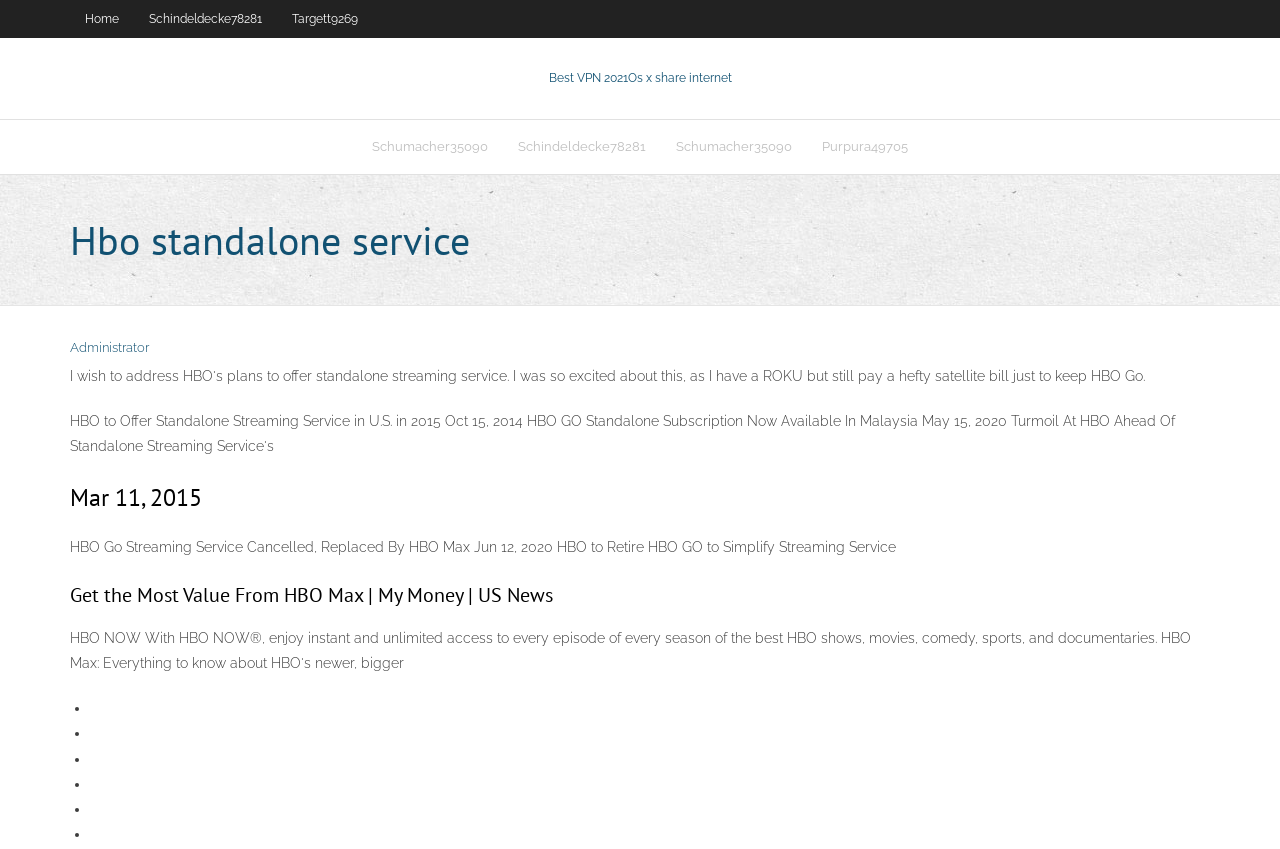Provide a short answer to the following question with just one word or phrase: How many links are in the top navigation bar?

3